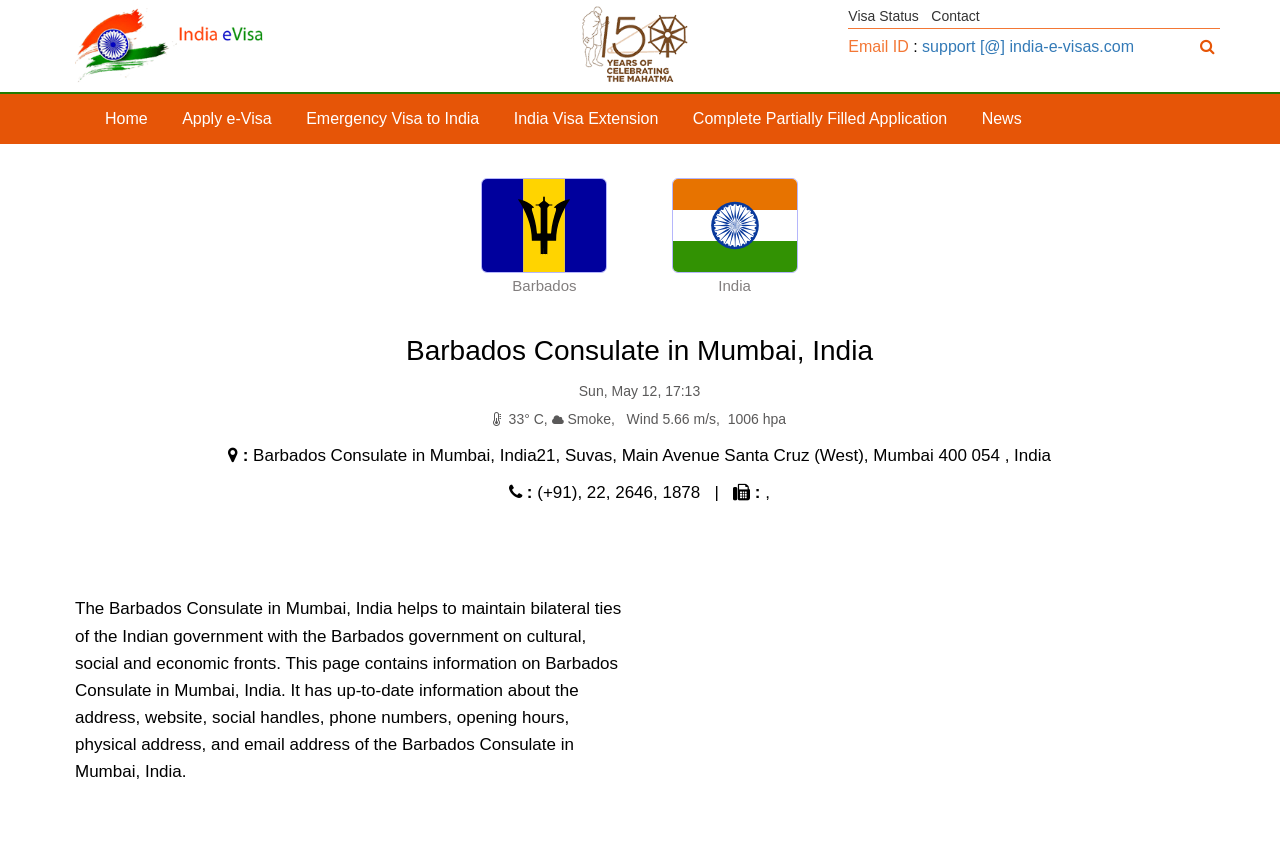Generate the text of the webpage's primary heading.

Barbados Consulate in Mumbai, India